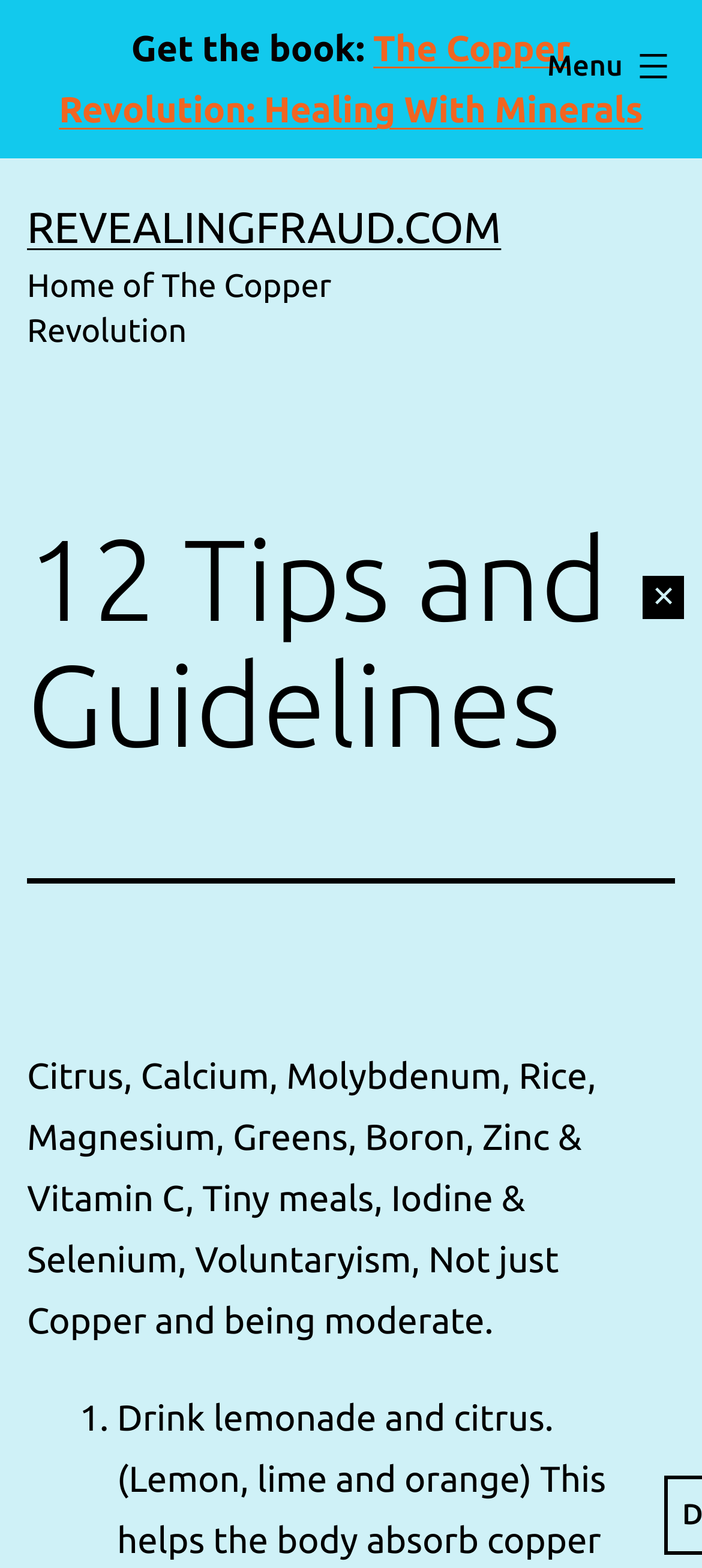Please locate and retrieve the main header text of the webpage.

12 Tips and Guidelines